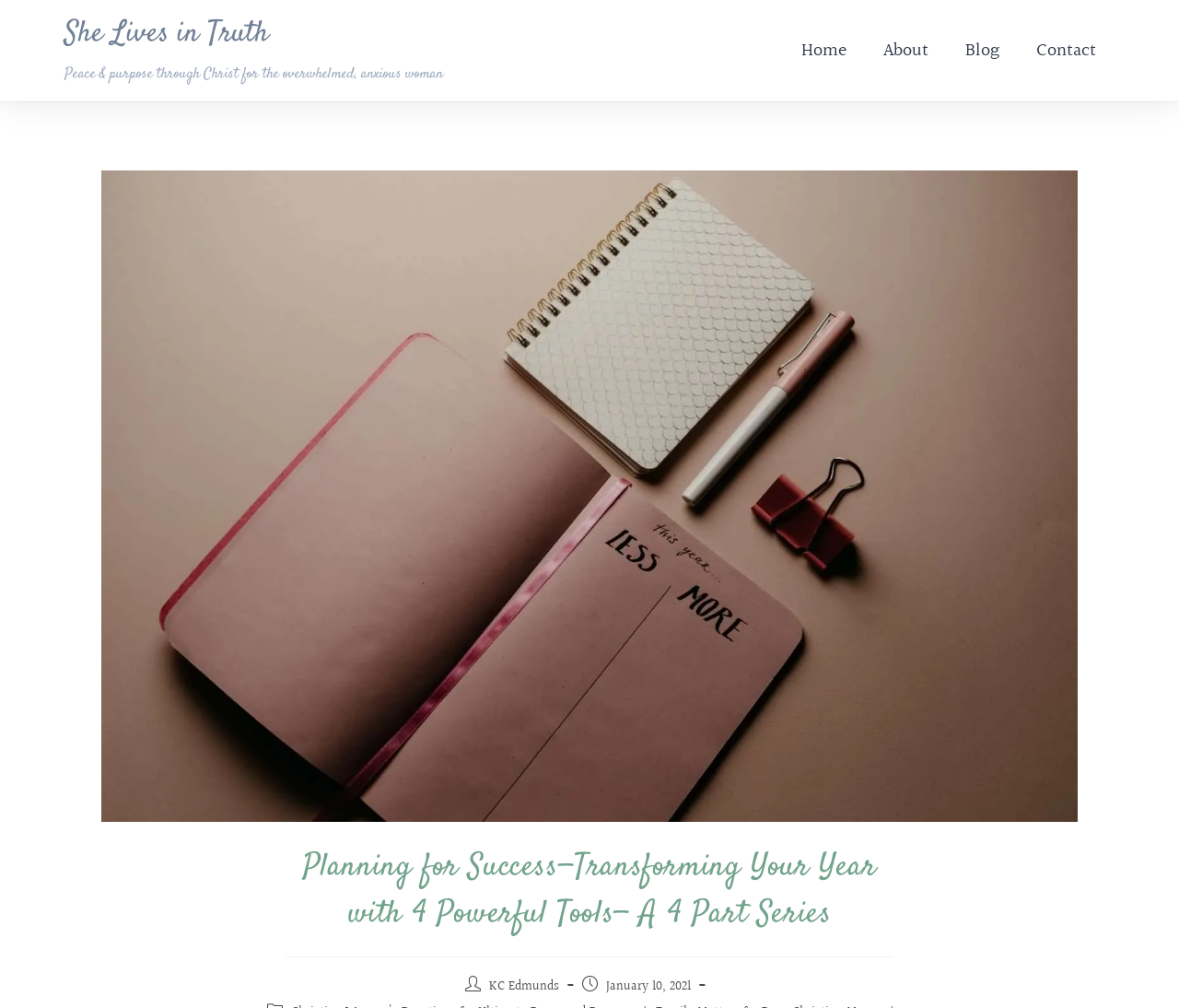Please determine the bounding box coordinates for the UI element described as: "KC Edmunds".

[0.415, 0.969, 0.474, 0.989]